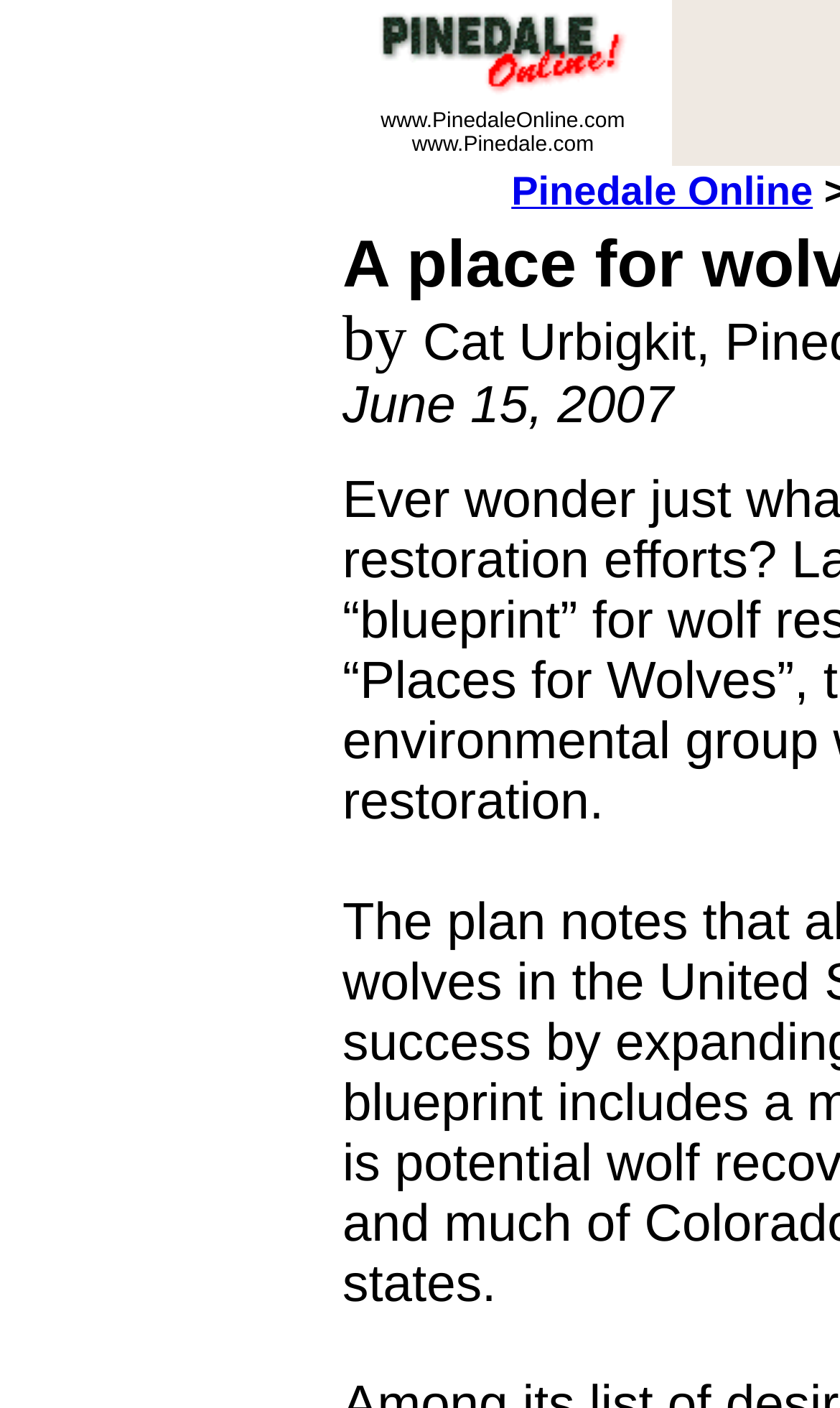What is the name of the link at the top right?
Using the visual information, respond with a single word or phrase.

Pinedale Online